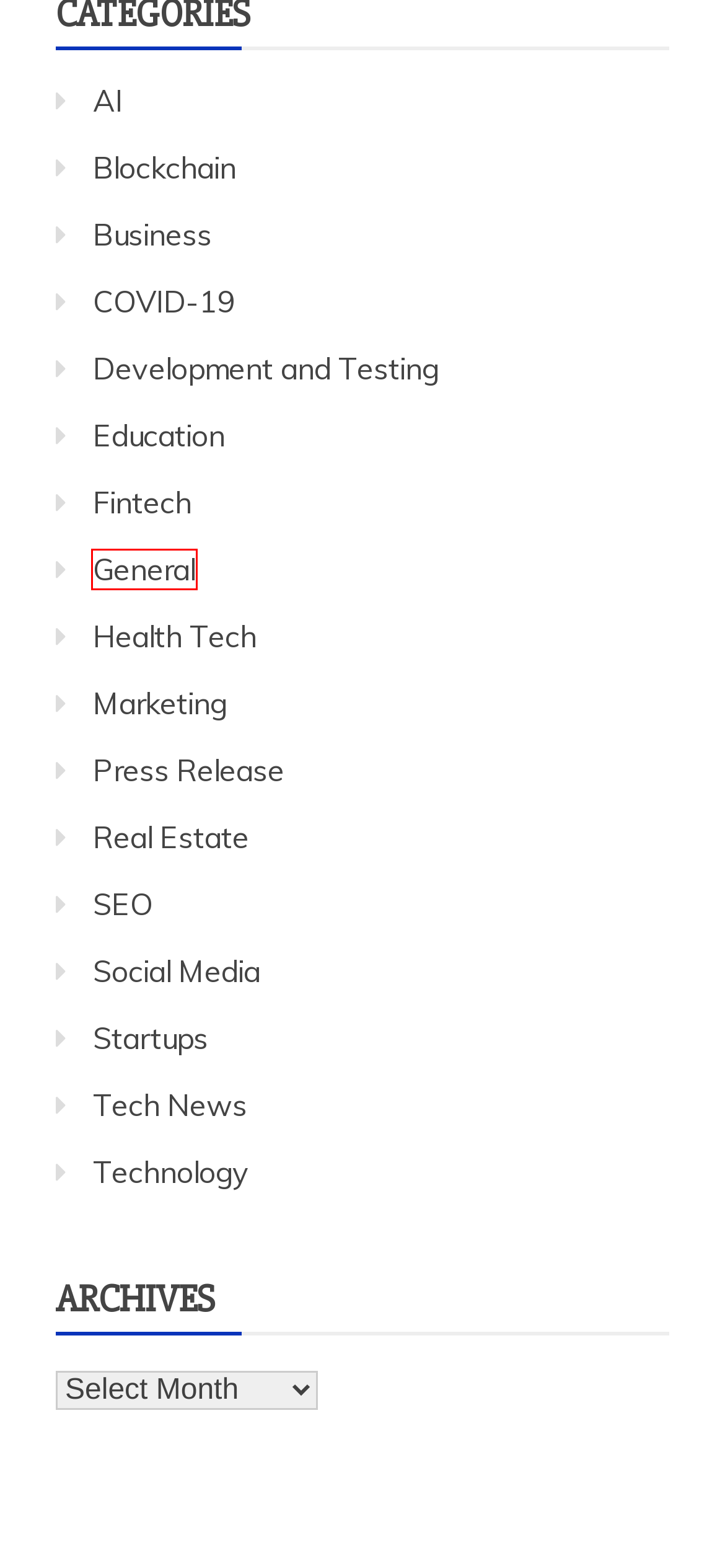Examine the screenshot of a webpage featuring a red bounding box and identify the best matching webpage description for the new page that results from clicking the element within the box. Here are the options:
A. Health Tech - Daily Tech Times
B. COVID-19 - Daily Tech Times
C. Fintech - Daily Tech Times
D. SEO - Daily Tech Times
E. Press Release - Daily Tech Times
F. General - Daily Tech Times
G. Education - Daily Tech Times
H. Marketing - Daily Tech Times

F